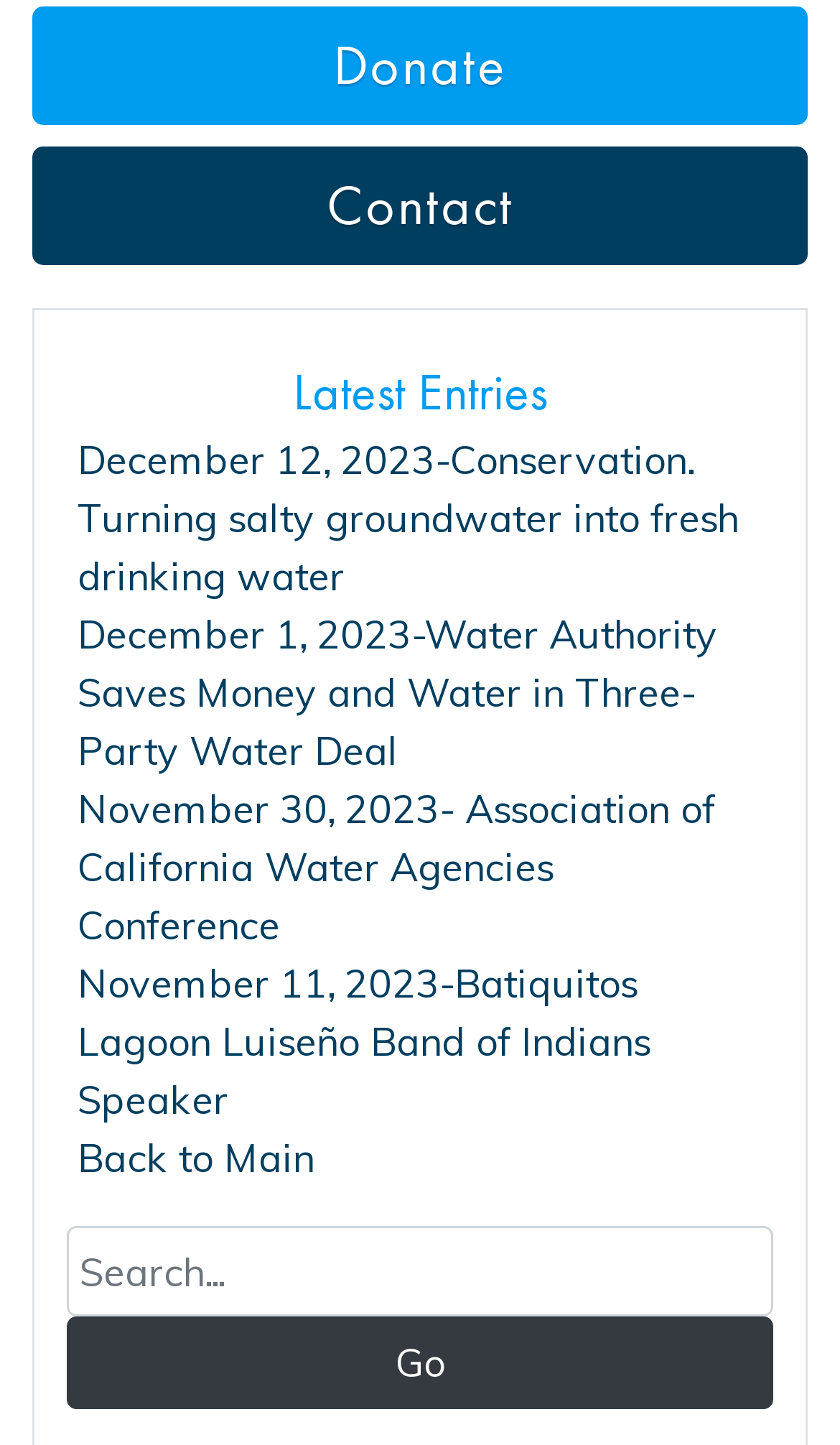Using details from the image, please answer the following question comprehensively:
What is the purpose of the 'Donate' link?

The 'Donate' link is located at the top of the webpage, suggesting it's a prominent feature. Its purpose is likely to allow users to make a donation to the organization or cause associated with the webpage.